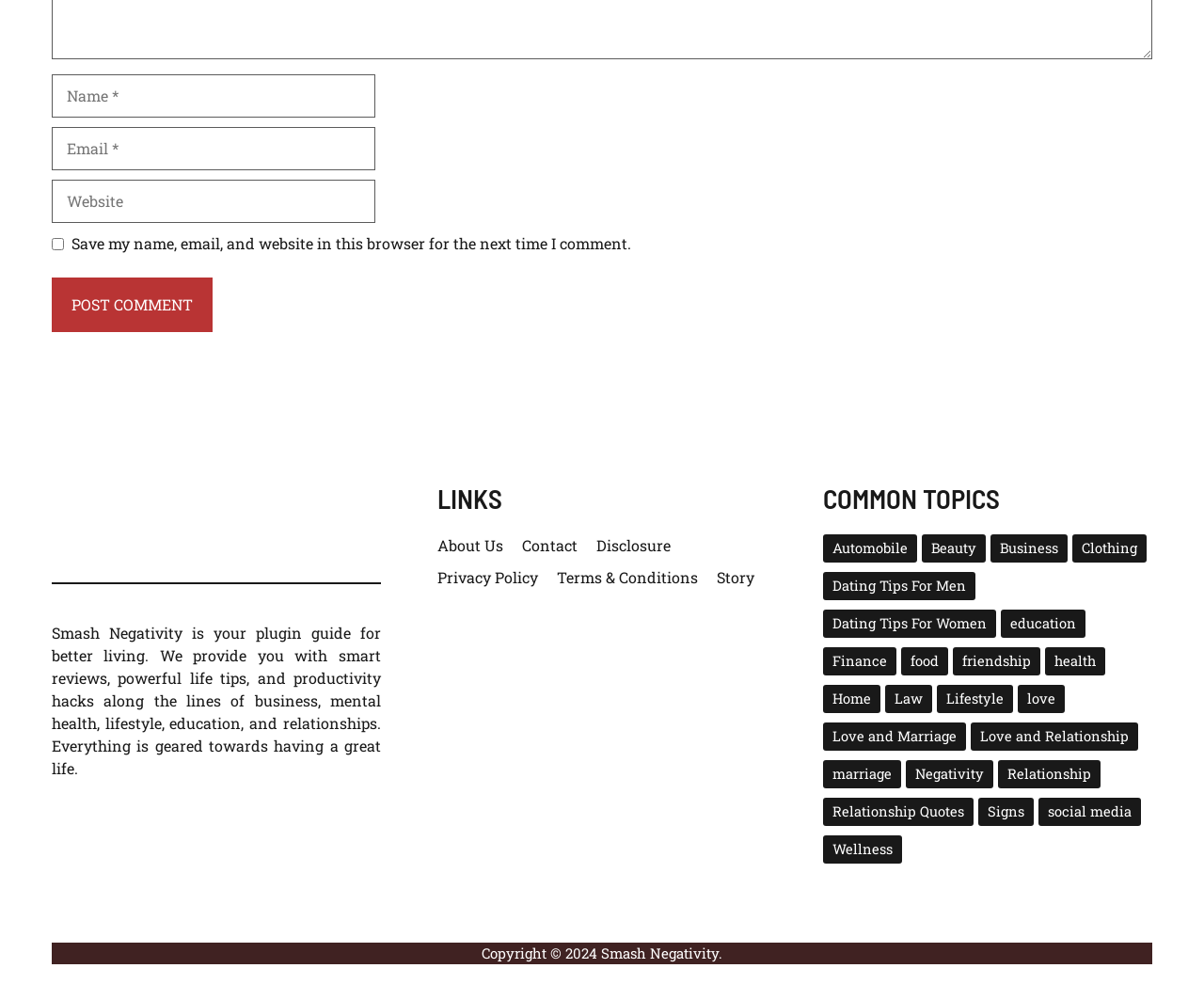What is the purpose of Smash Negativity?
Using the information from the image, provide a comprehensive answer to the question.

Based on the static text 'Smash Negativity is your plugin guide for better living...' on the webpage, it can be inferred that the purpose of Smash Negativity is to provide a guide for better living.